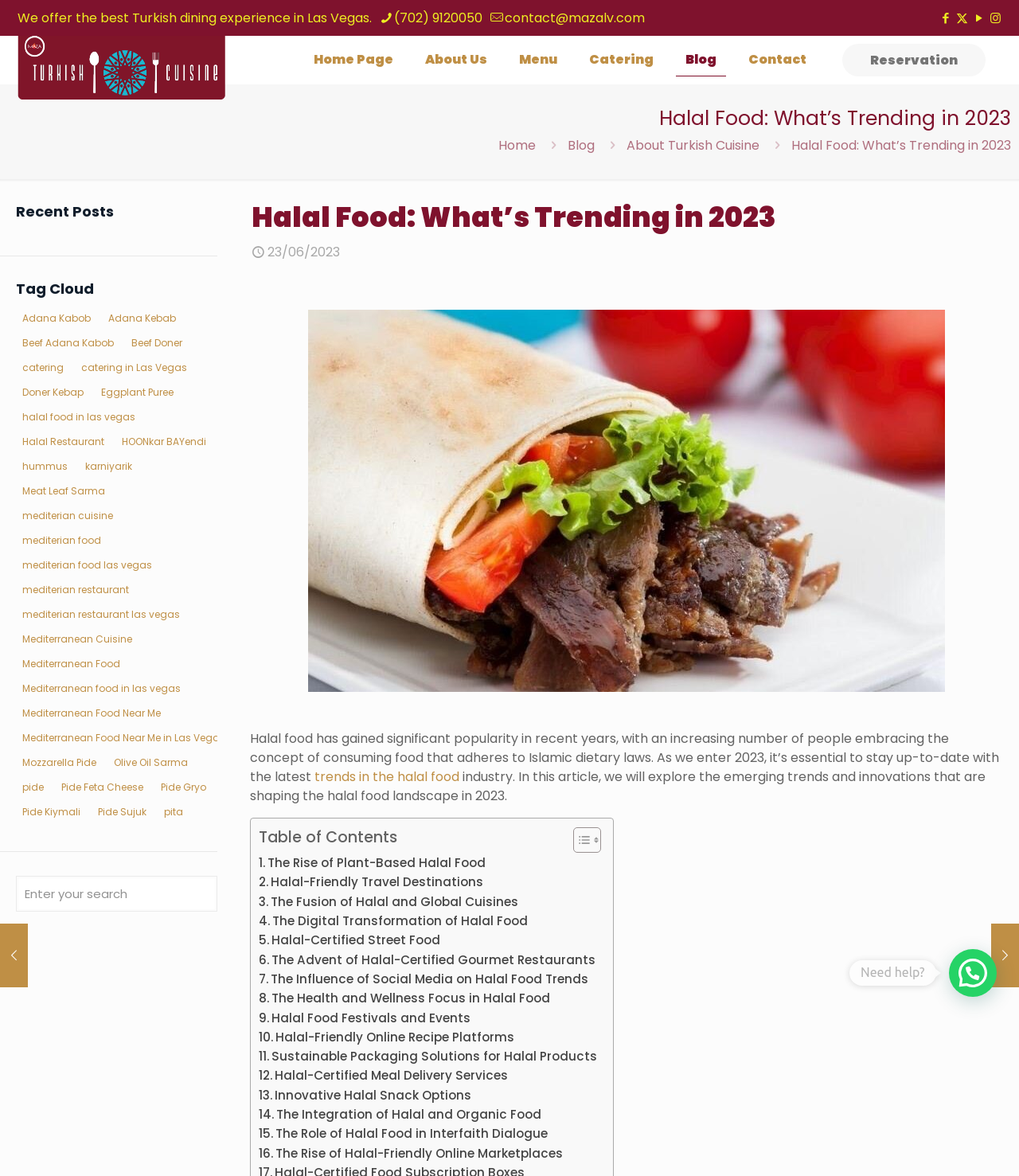Refer to the image and offer a detailed explanation in response to the question: What is the name of the Turkish cuisine restaurant?

I found the contact details section on the webpage, which includes an email address link with the text 'contact@mazalv.com'. From this, I inferred that the name of the Turkish cuisine restaurant is Mazal.